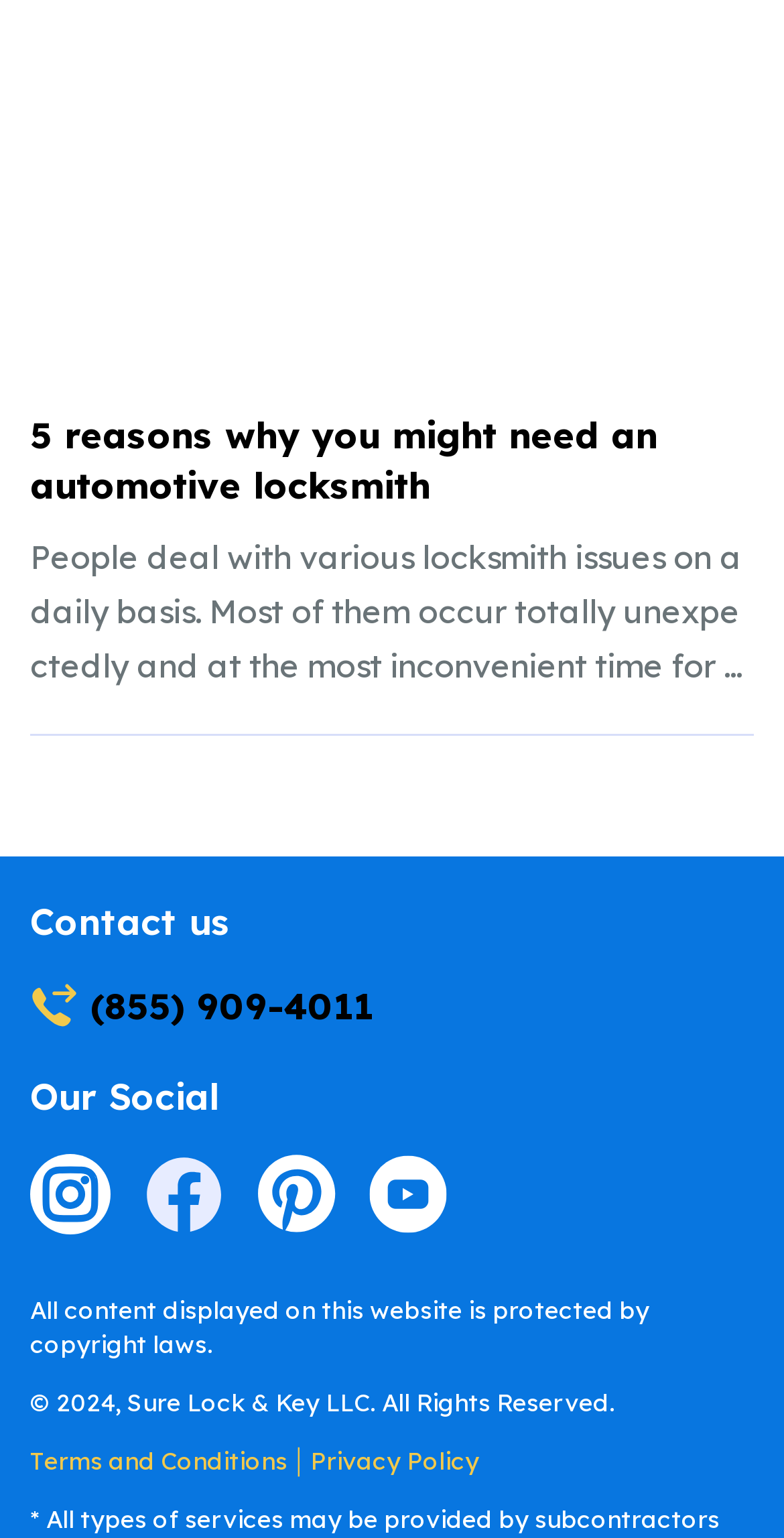Respond to the question below with a single word or phrase:
What social media platforms are listed?

Instagram, Facebook, Pinterest, YouTube